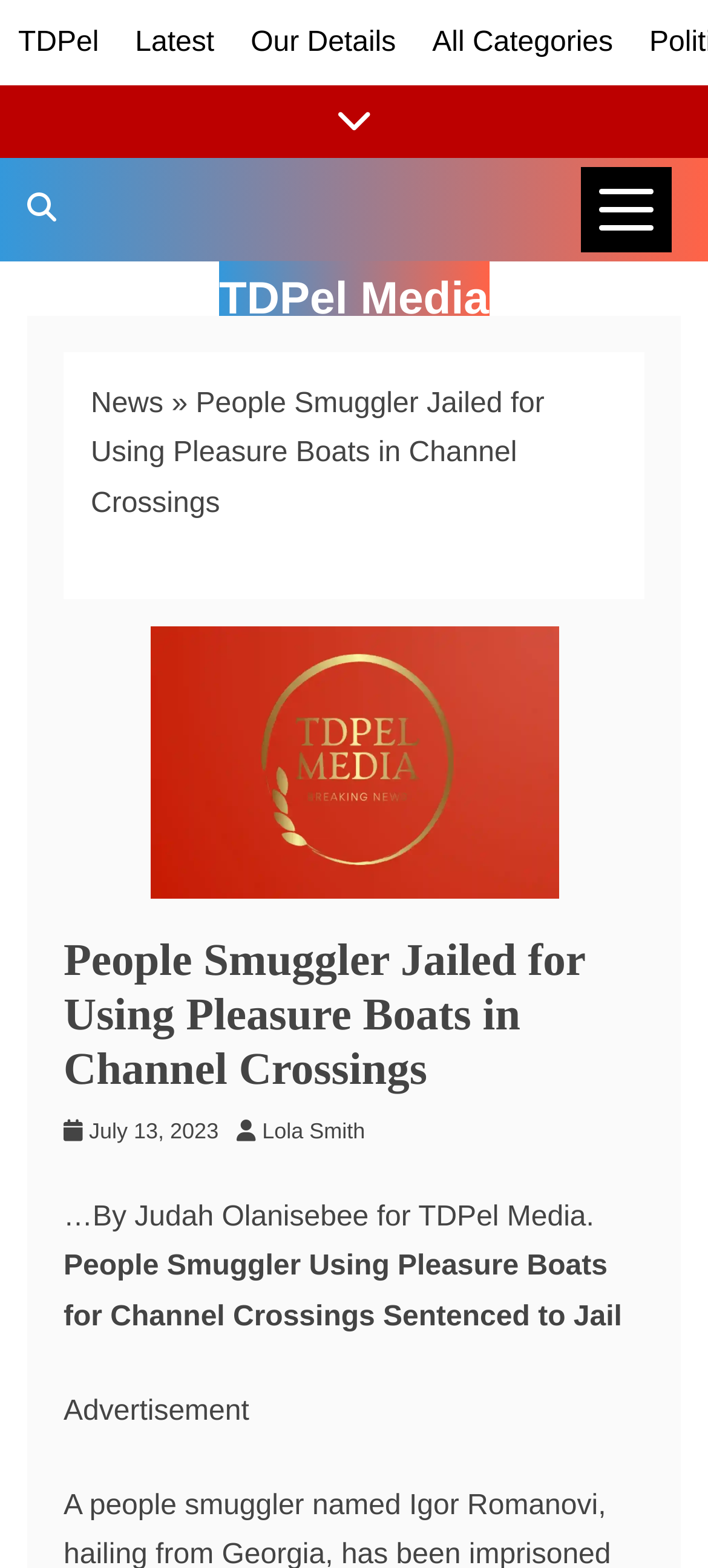Please answer the following question using a single word or phrase: 
What is the name of the media outlet?

TDPel Media